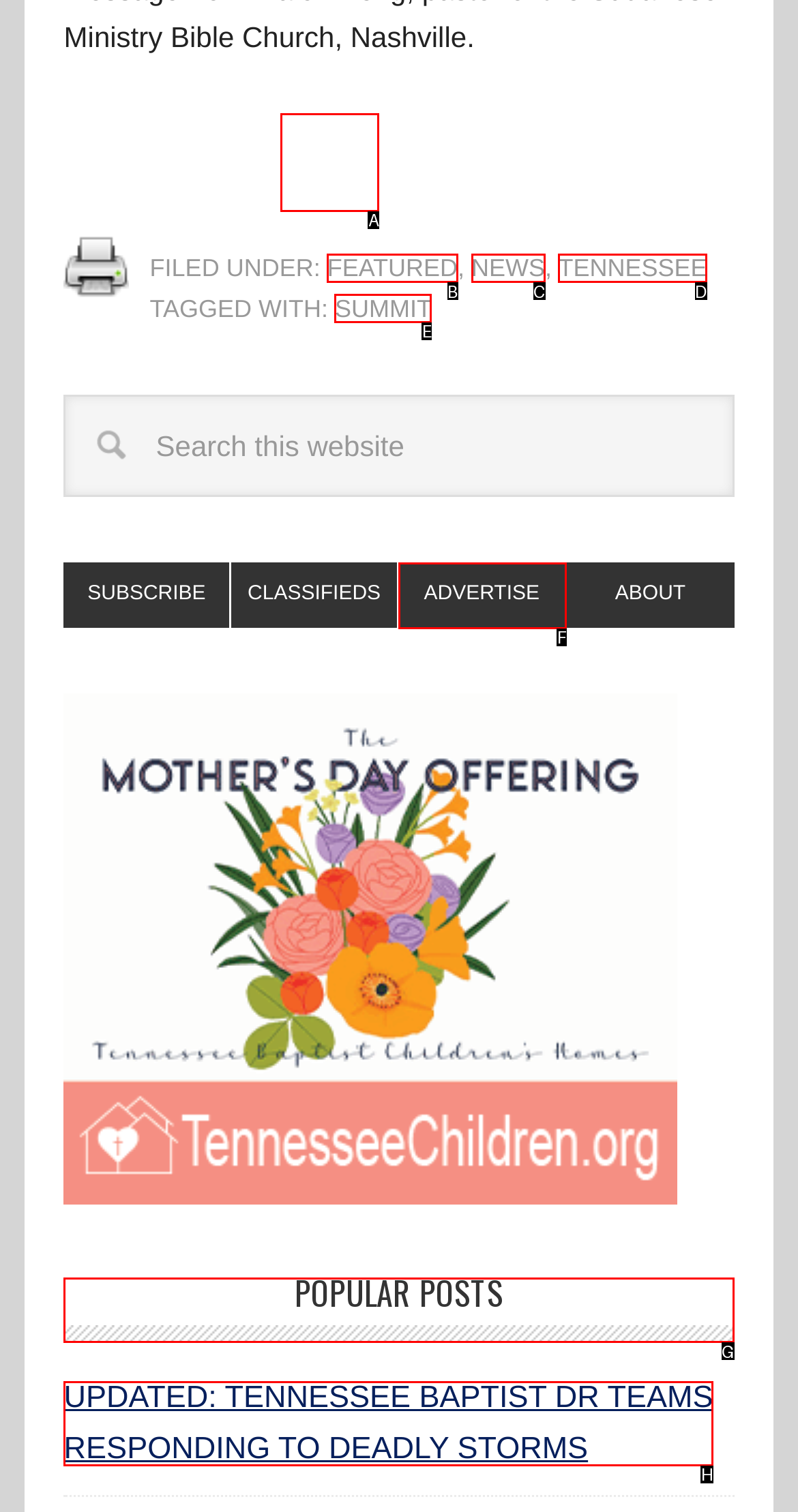Which UI element should you click on to achieve the following task: View popular posts? Provide the letter of the correct option.

G